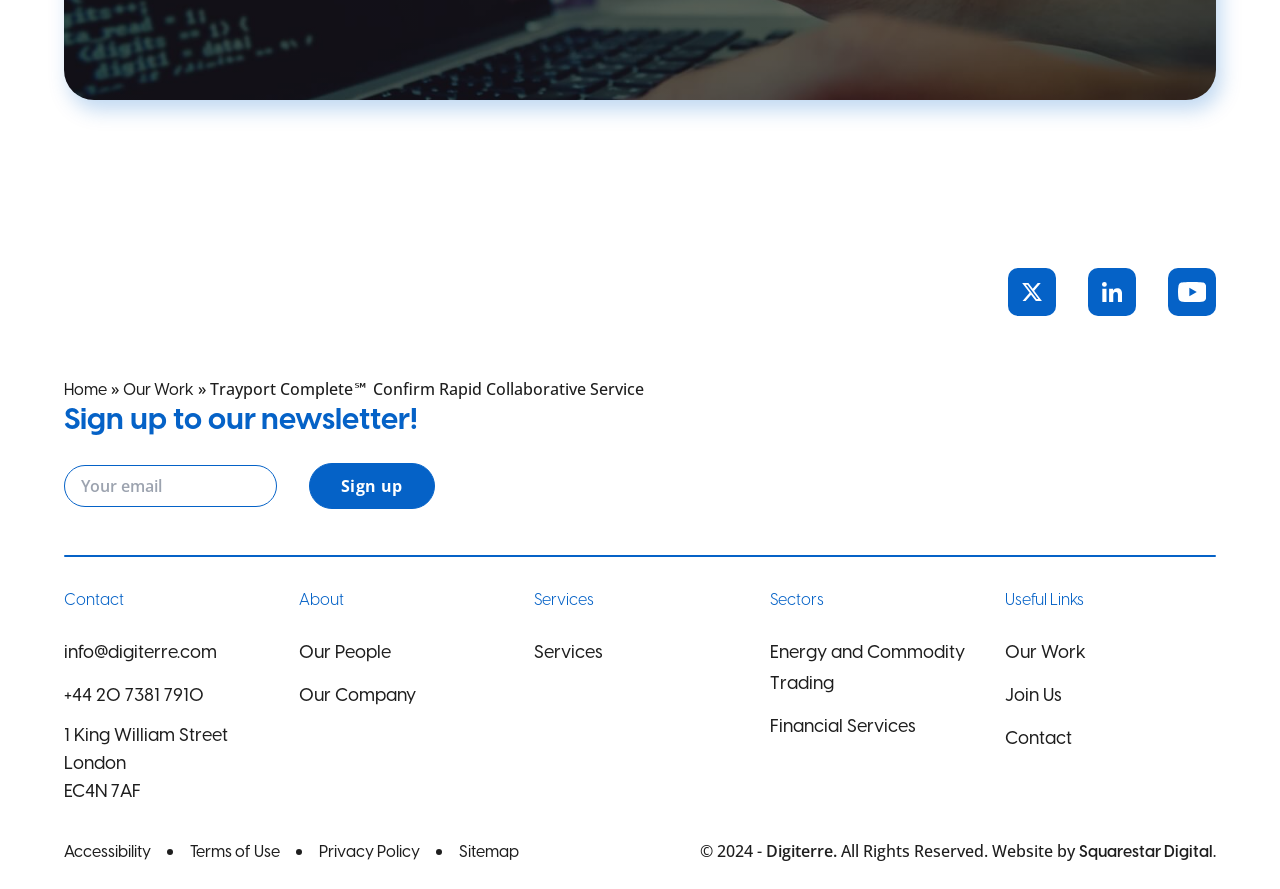Identify the bounding box for the UI element specified in this description: "Sitemap". The coordinates must be four float numbers between 0 and 1, formatted as [left, top, right, bottom].

[0.359, 0.949, 0.405, 0.968]